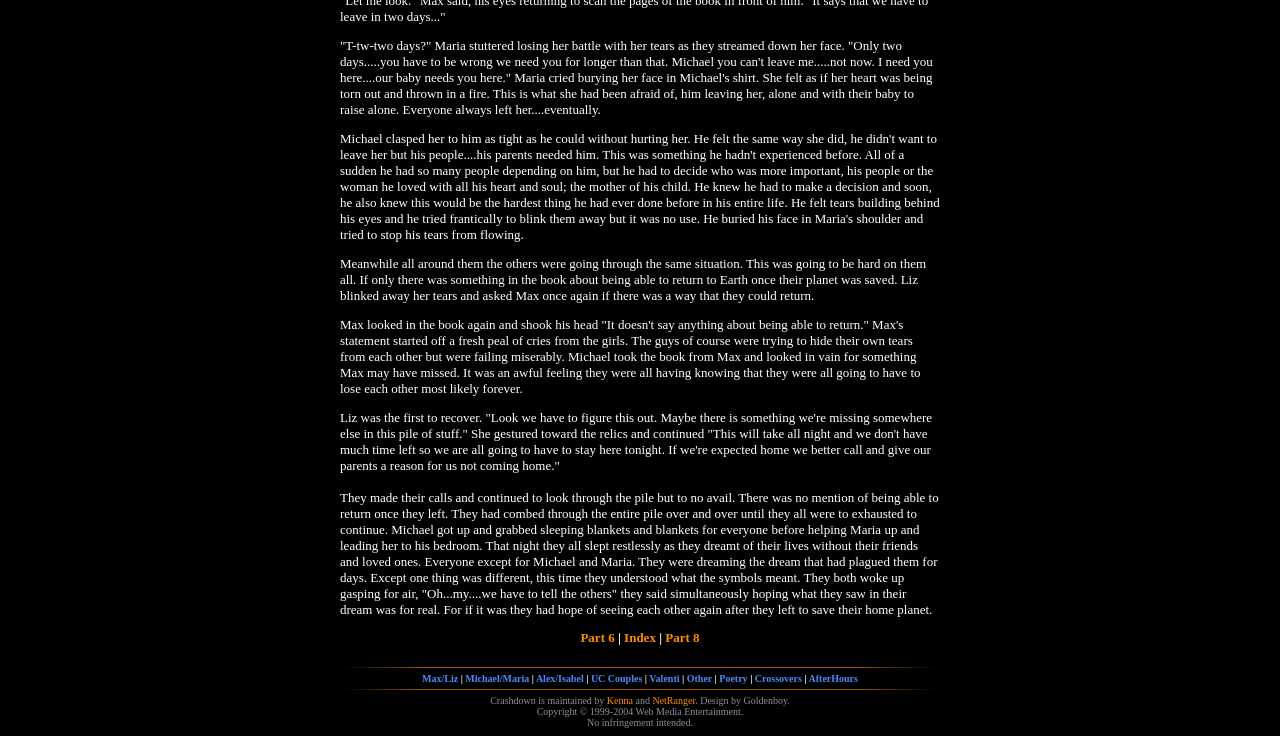Identify the bounding box of the HTML element described as: "AfterHours".

[0.632, 0.914, 0.67, 0.929]